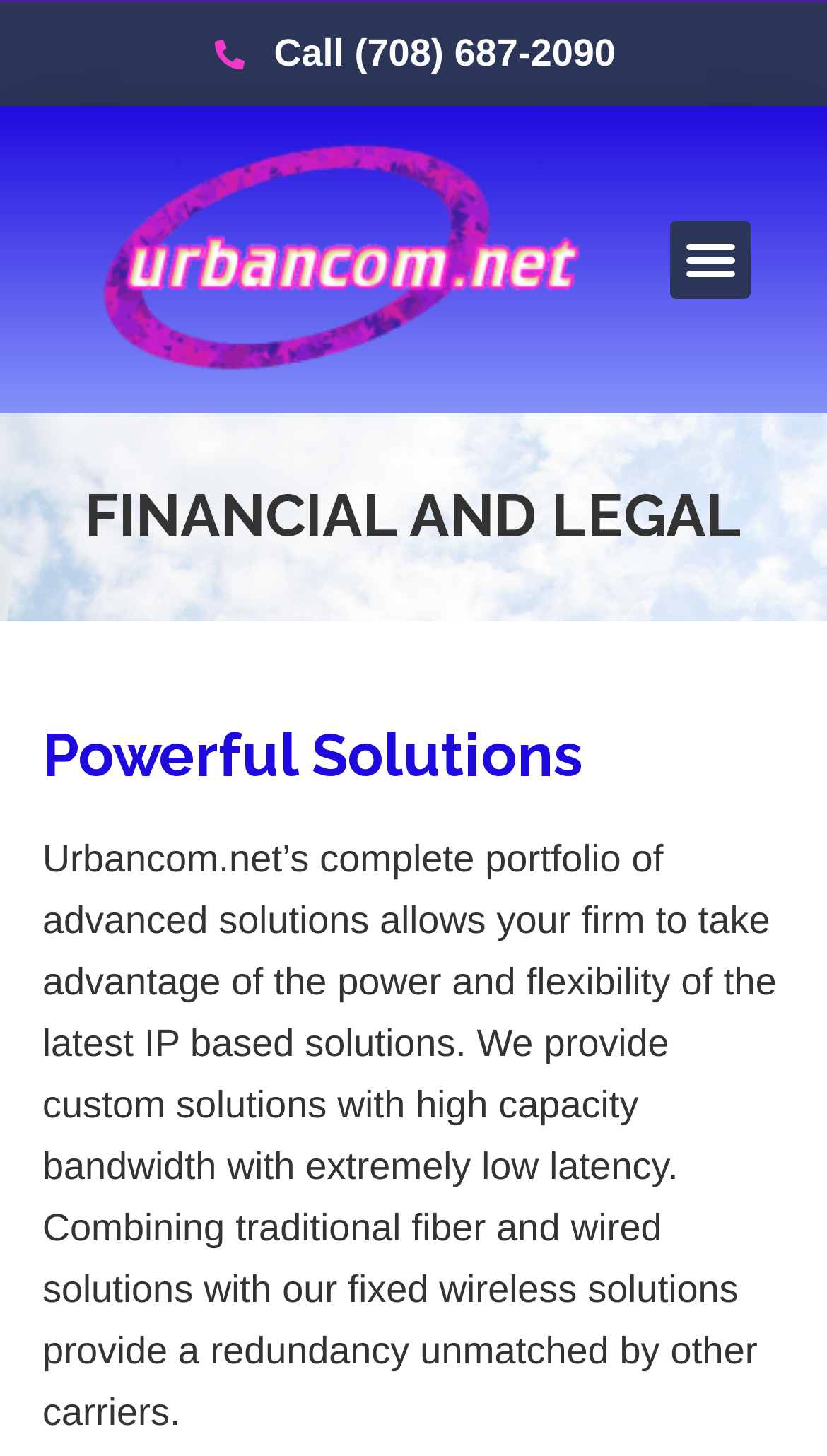What is the benefit of combining traditional fiber and wired solutions?
Please interpret the details in the image and answer the question thoroughly.

The benefit of combining traditional fiber and wired solutions is that it provides a redundancy unmatched by other carriers, as stated in the StaticText element with the text 'Combining traditional fiber and wired solutions with our fixed wireless solutions provide a redundancy unmatched by other carriers'.